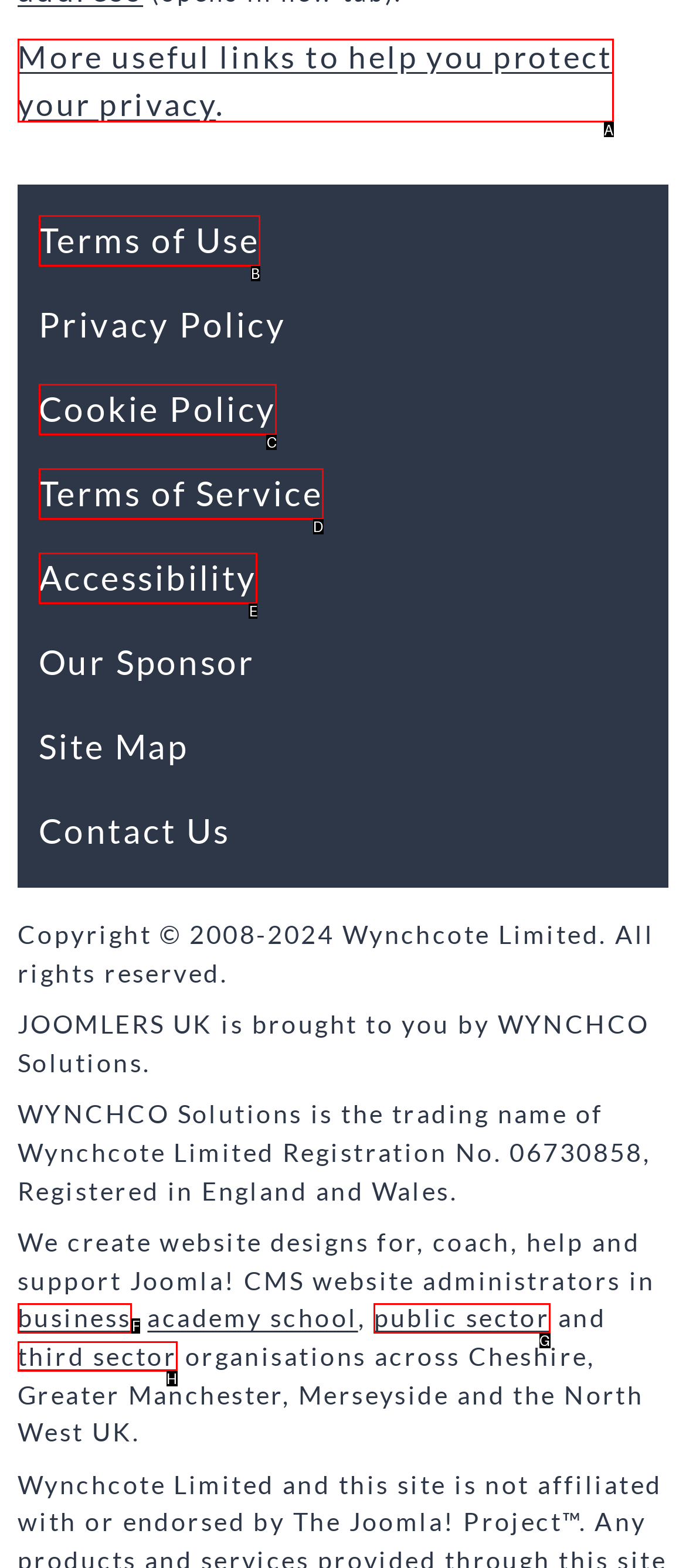Choose the HTML element that aligns with the description: Accessibility. Indicate your choice by stating the letter.

E